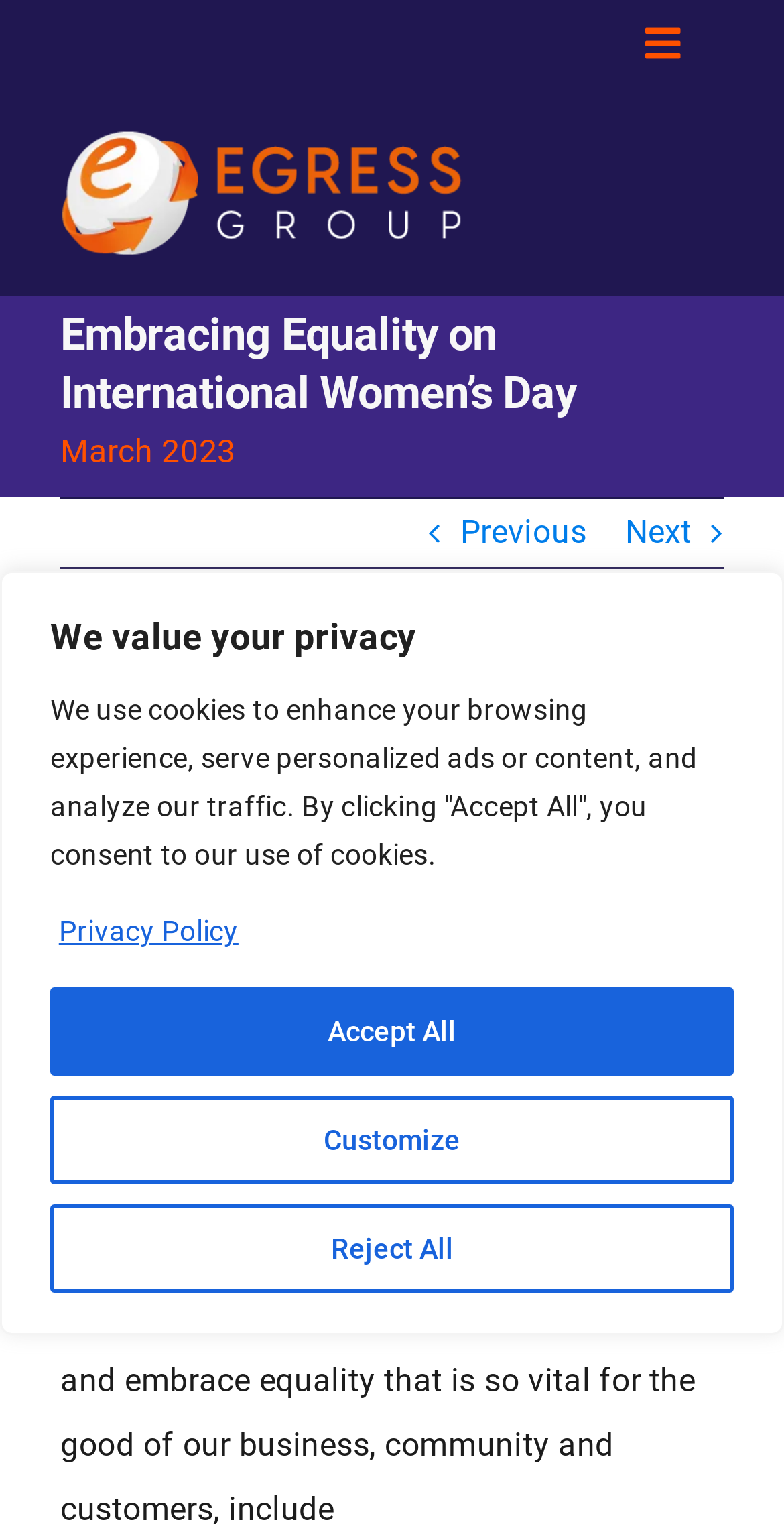What is the suggested career for 16% of females during education?
Using the image, elaborate on the answer with as much detail as possible.

I found this answer by reading the text 'Research shows that the gender gap in tech initially begins during education, with only 16% of females having a career in technology suggested to them.**' which is located in the main content area of the webpage.